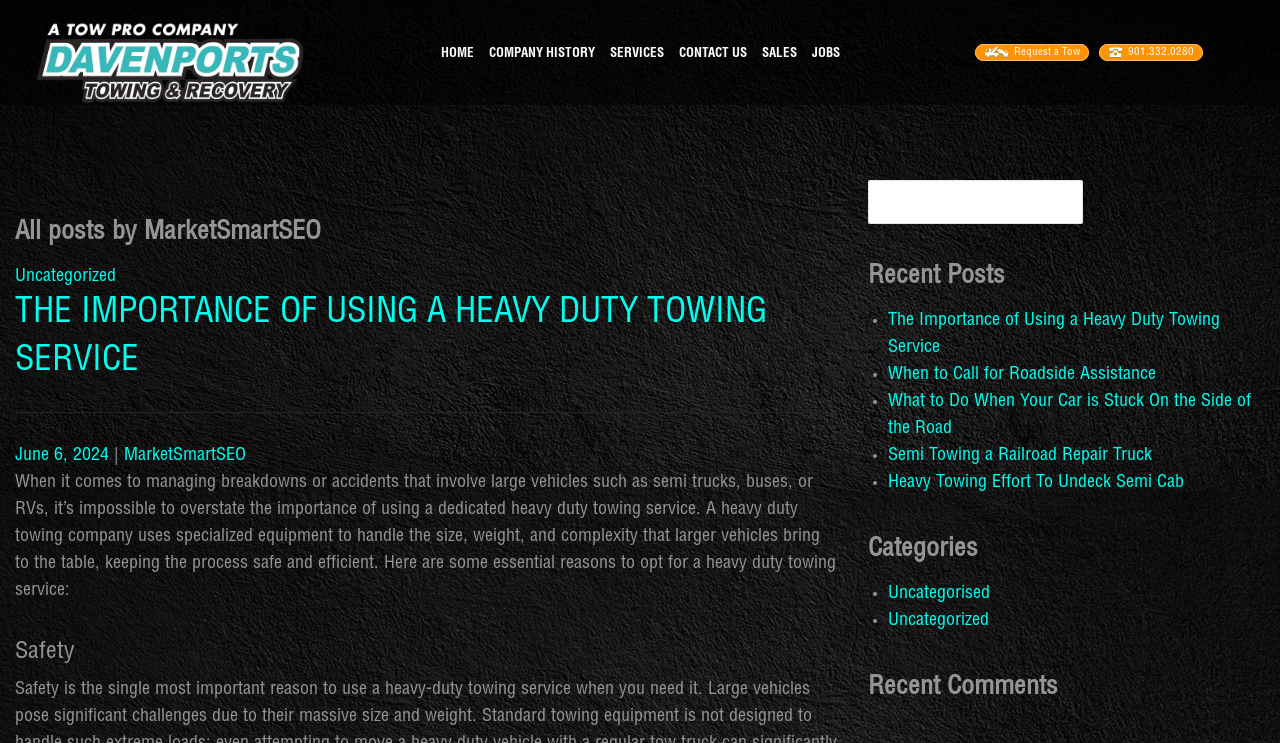Please determine the bounding box coordinates, formatted as (top-left x, top-left y, bottom-right x, bottom-right y), with all values as floating point numbers between 0 and 1. Identify the bounding box of the region described as: Company History

[0.382, 0.065, 0.464, 0.136]